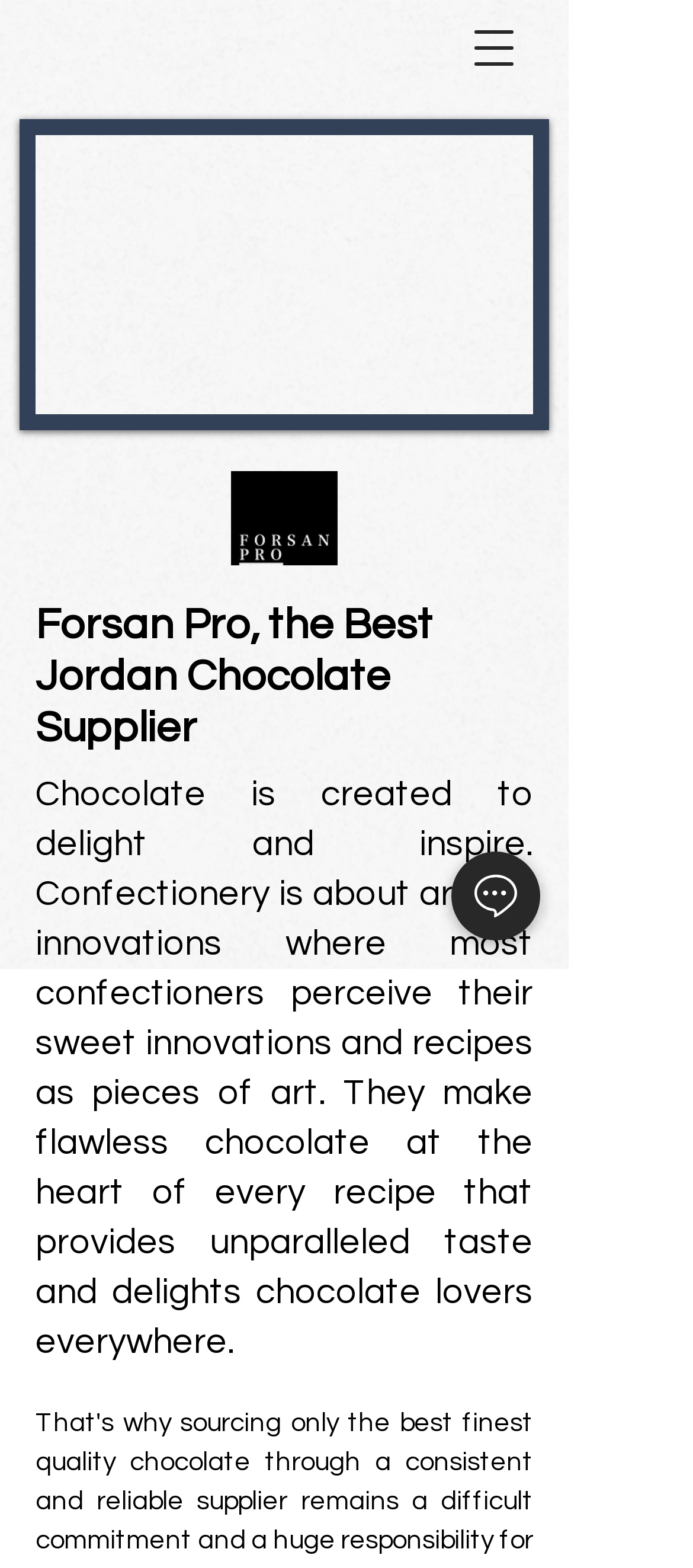Locate the bounding box of the user interface element based on this description: "aria-label="Open navigation menu"".

[0.605, 0.0, 0.821, 0.061]